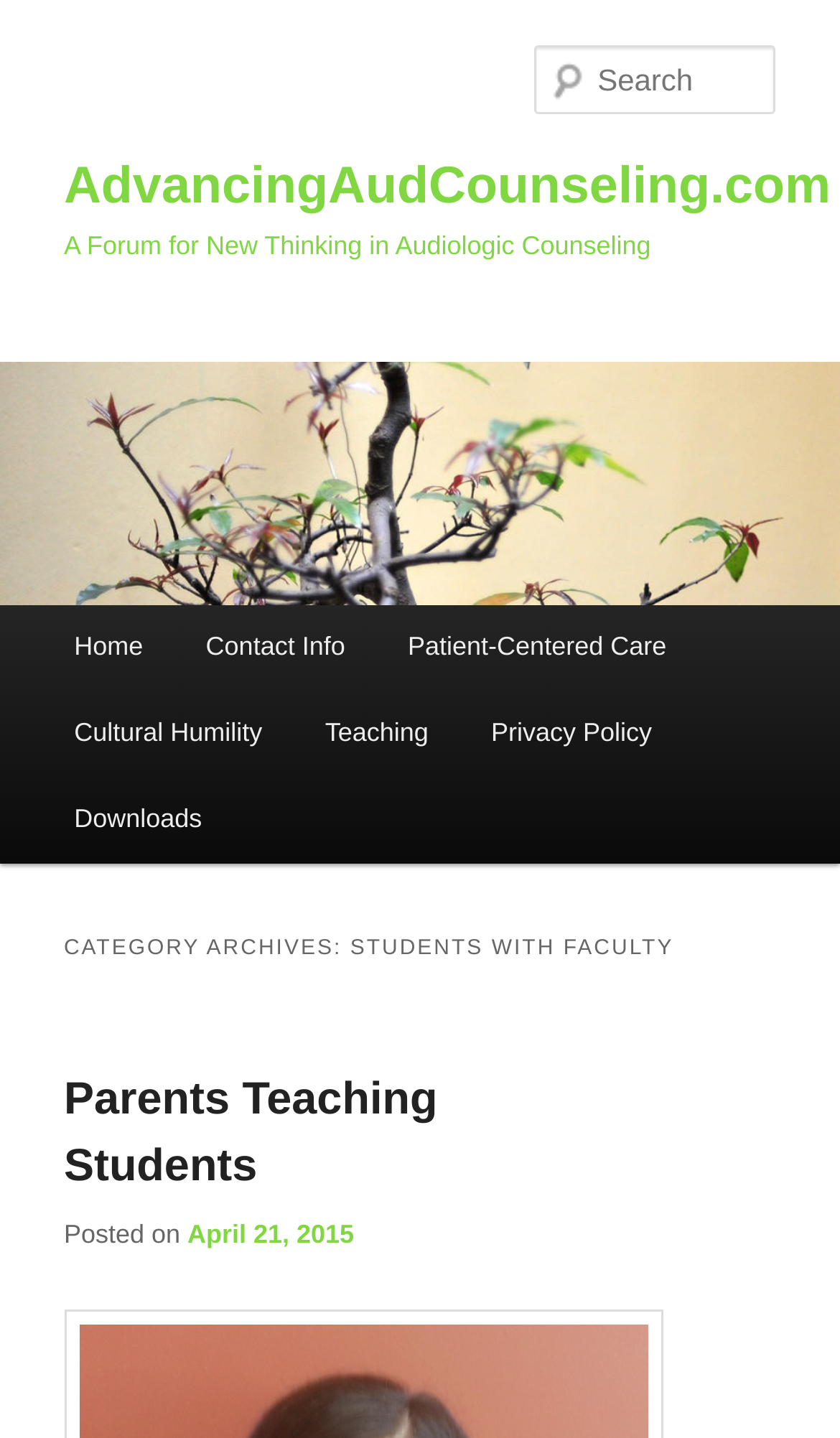What is the purpose of the 'Search' textbox?
Refer to the image and provide a detailed answer to the question.

The 'Search' textbox is a required field located at the top right corner of the webpage, which suggests that it is used to search for specific content within the website.